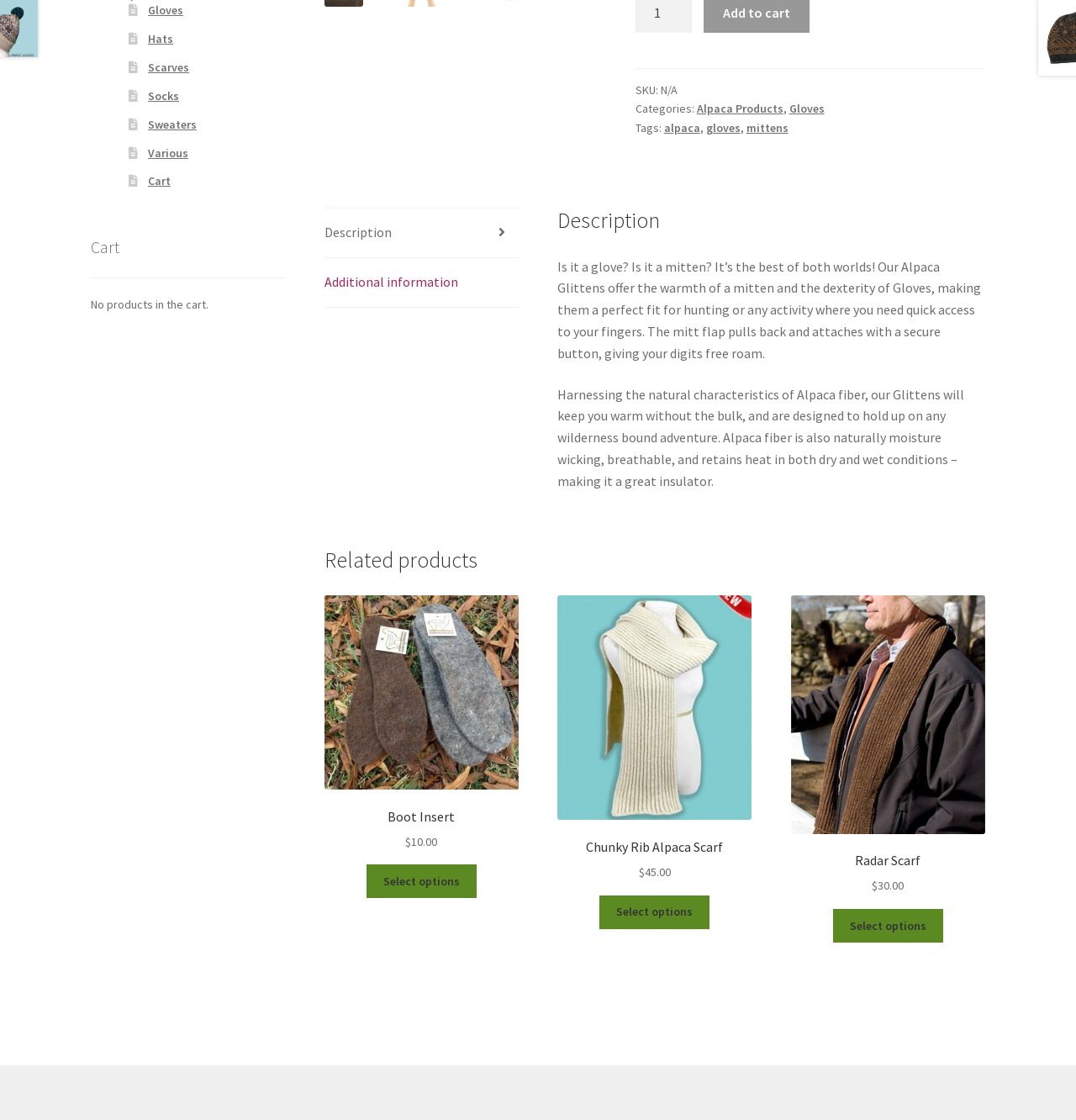Mark the bounding box of the element that matches the following description: "Boot Insert $10.00".

[0.301, 0.531, 0.482, 0.76]